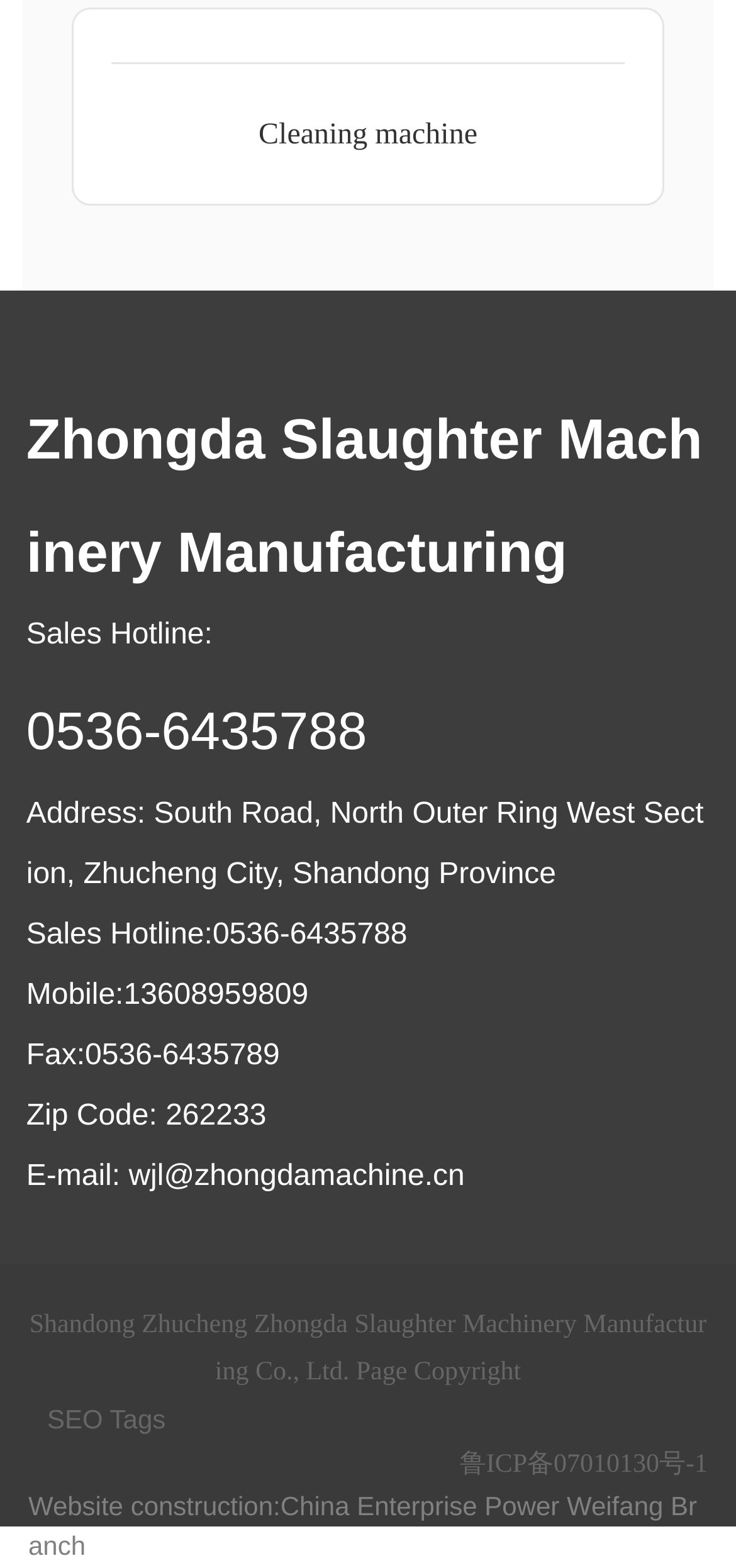From the webpage screenshot, predict the bounding box coordinates (top-left x, top-left y, bottom-right x, bottom-right y) for the UI element described here: 0536-6435788

[0.036, 0.465, 0.499, 0.482]